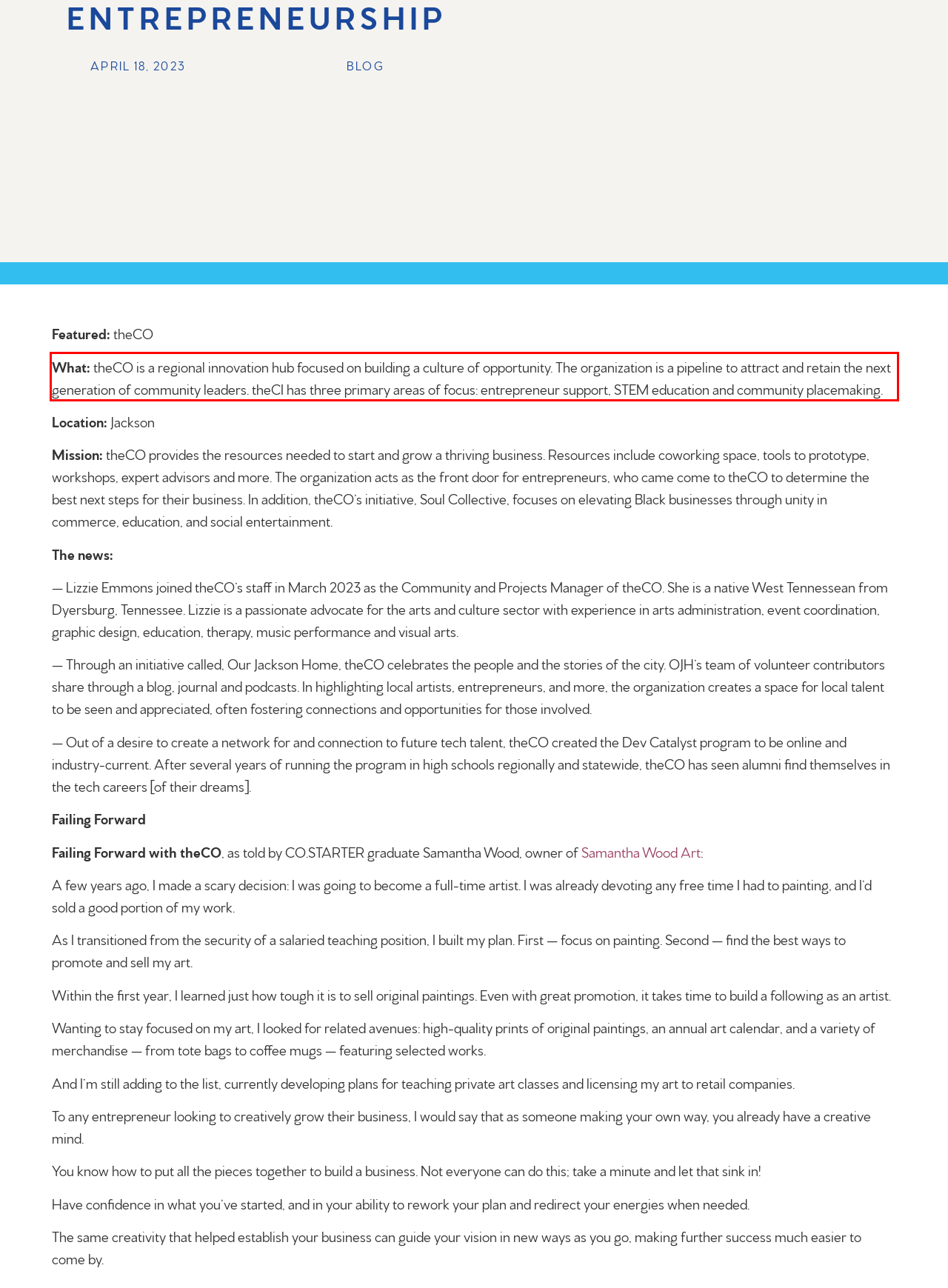Please look at the webpage screenshot and extract the text enclosed by the red bounding box.

What: theCO is a regional innovation hub focused on building a culture of opportunity. The organization is a pipeline to attract and retain the next generation of community leaders. theCI has three primary areas of focus: entrepreneur support, STEM education and community placemaking.